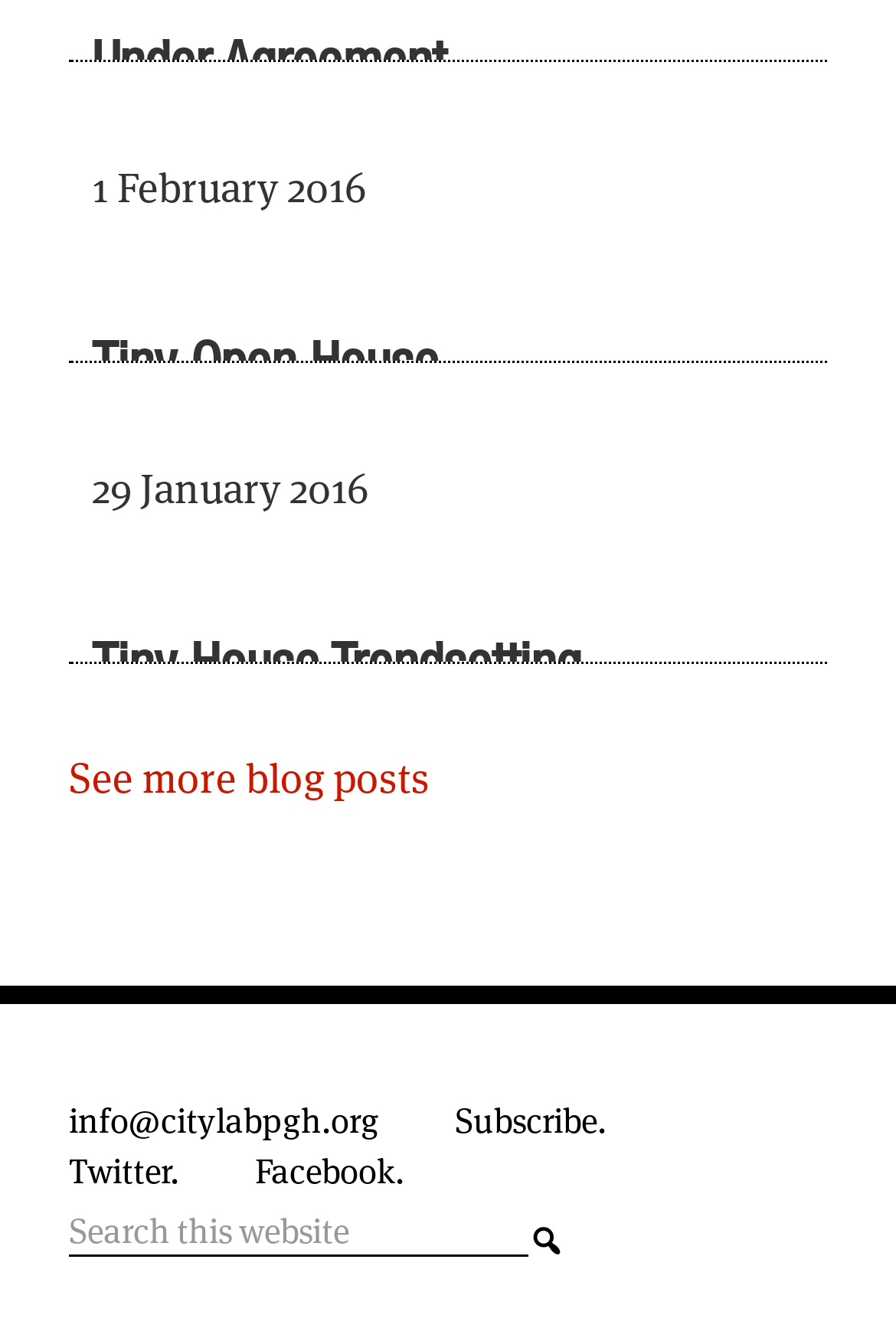How many links are there in the secondary navigation?
Using the image, elaborate on the answer with as much detail as possible.

The secondary navigation is located at the bottom of the webpage with a bounding box coordinate of [0.077, 0.825, 0.923, 0.947]. It contains 5 links: 'info@citylabpgh.org', 'Subscribe.', 'Twitter.', 'Facebook.', and a search link.